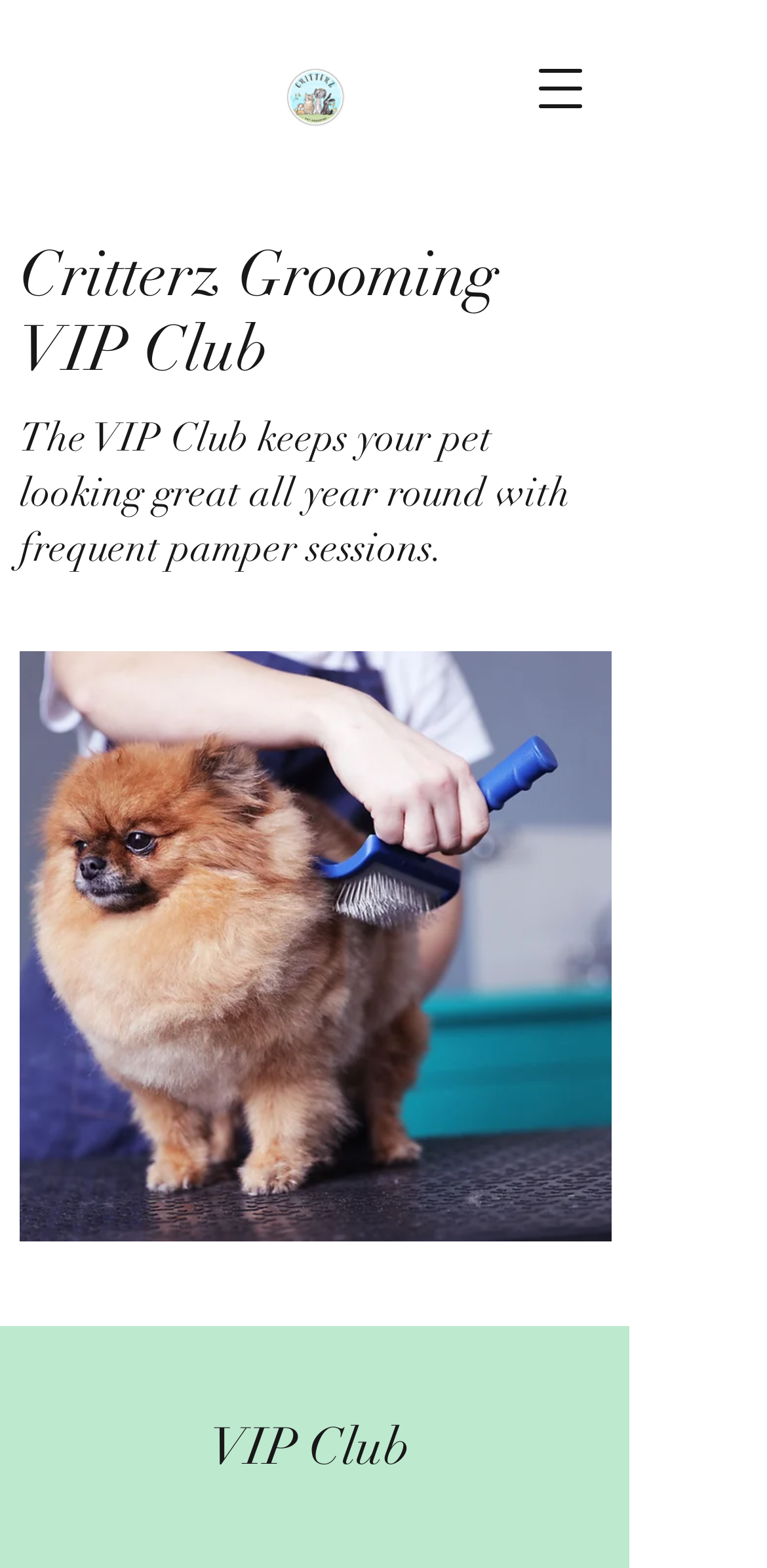Locate the headline of the webpage and generate its content.

Critterz Grooming VIP Club